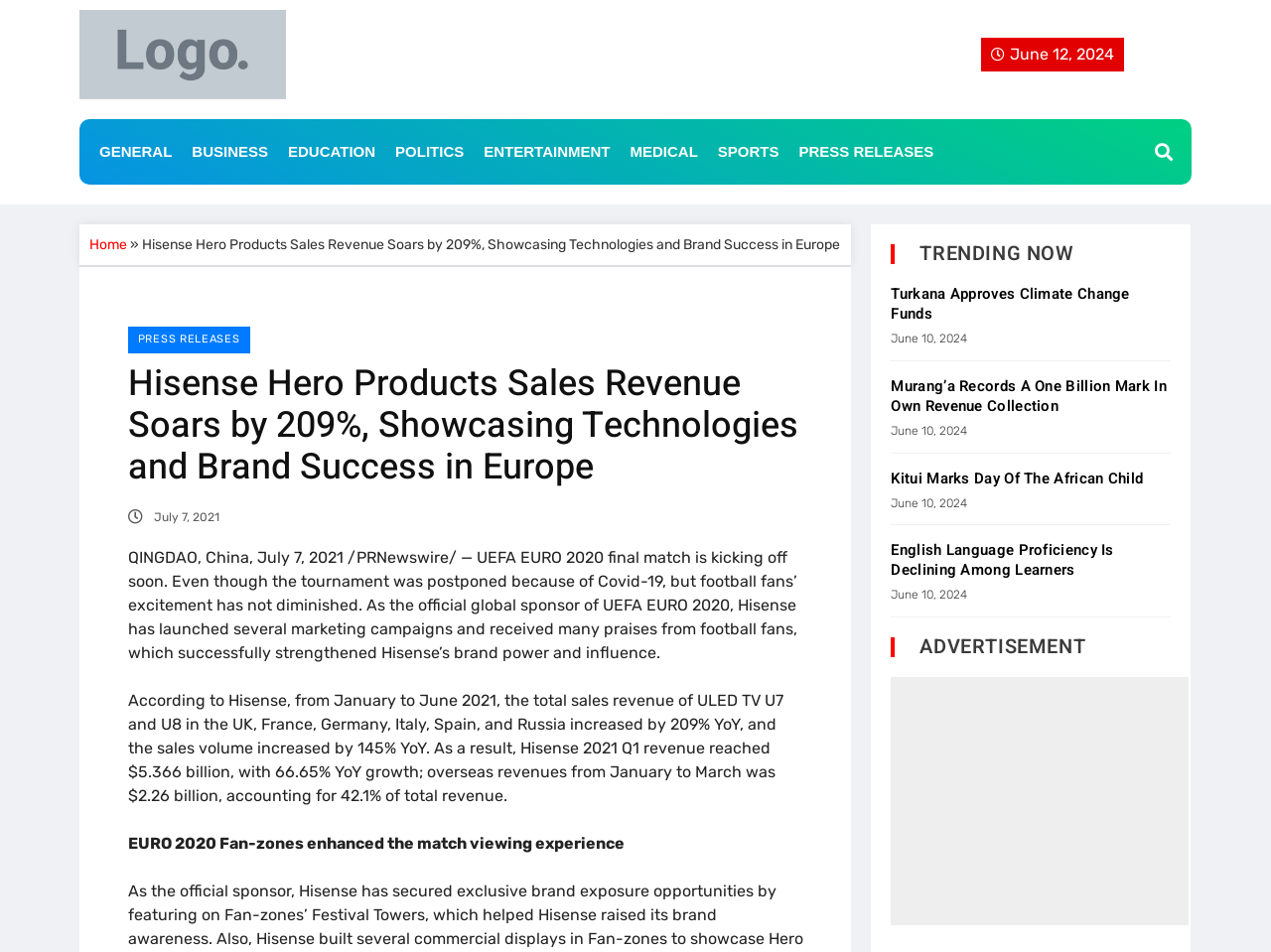Locate and extract the headline of this webpage.

Hisense Hero Products Sales Revenue Soars by 209%, Showcasing Technologies and Brand Success in Europe